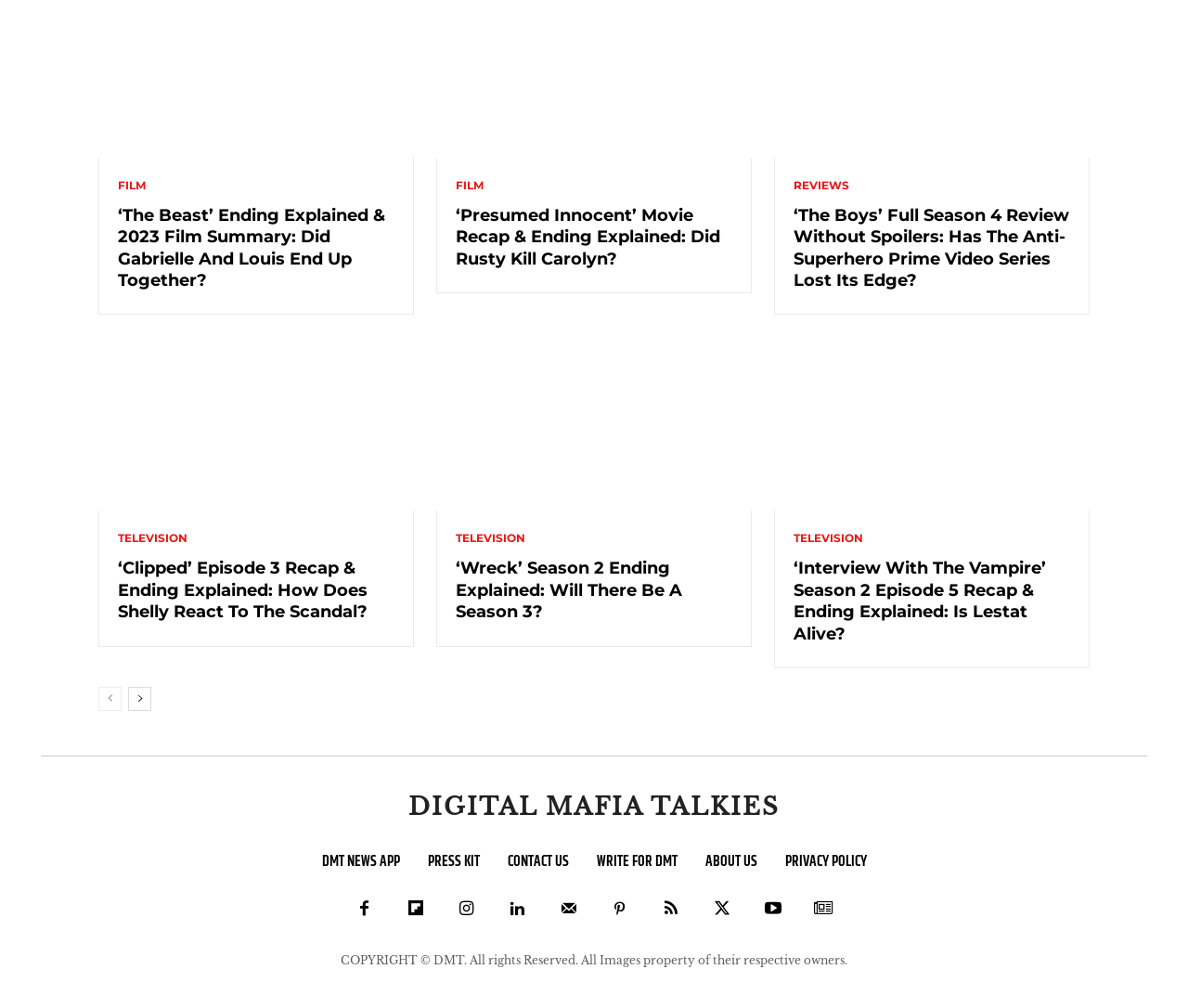Determine the coordinates of the bounding box that should be clicked to complete the instruction: "Go to the next page". The coordinates should be represented by four float numbers between 0 and 1: [left, top, right, bottom].

[0.108, 0.681, 0.127, 0.705]